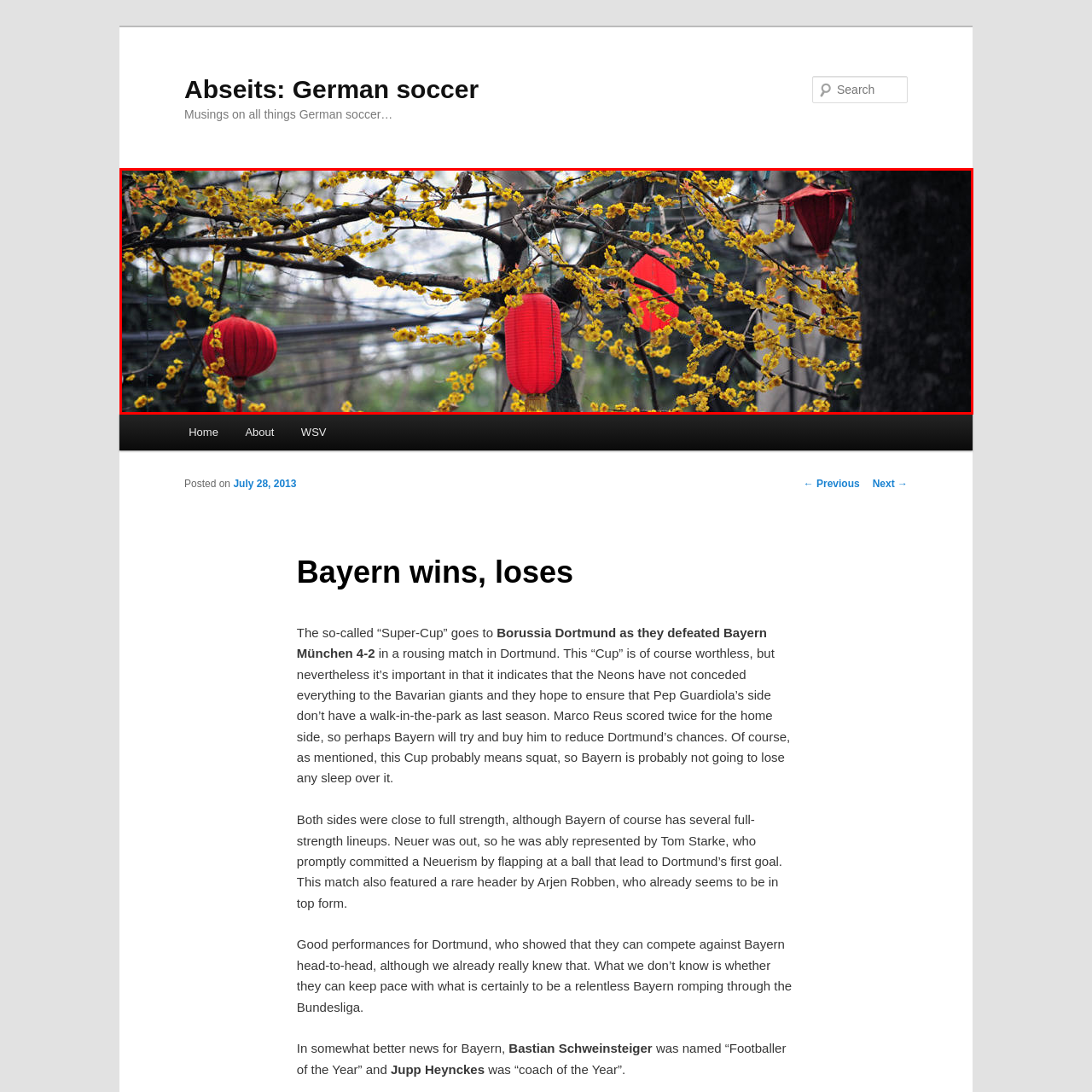What is the purpose of the red lanterns?
Inspect the image enclosed in the red bounding box and provide a thorough answer based on the information you see.

According to the caption, the traditional red lanterns are often associated with celebrations such as the Lunar New Year, adding a festive touch to the scene.